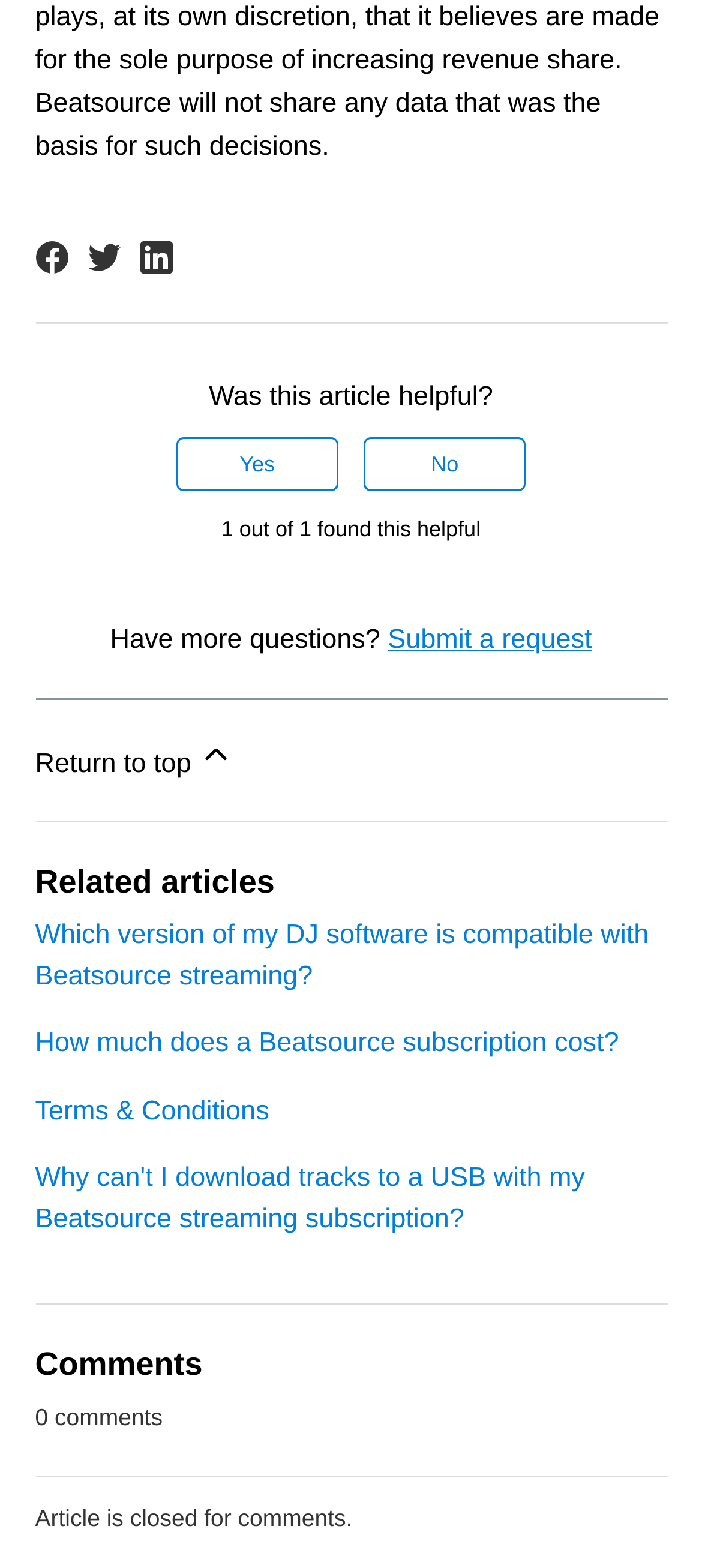Please identify the bounding box coordinates of the element I should click to complete this instruction: 'Read related article about Beatsource streaming'. The coordinates should be given as four float numbers between 0 and 1, like this: [left, top, right, bottom].

[0.05, 0.587, 0.924, 0.632]